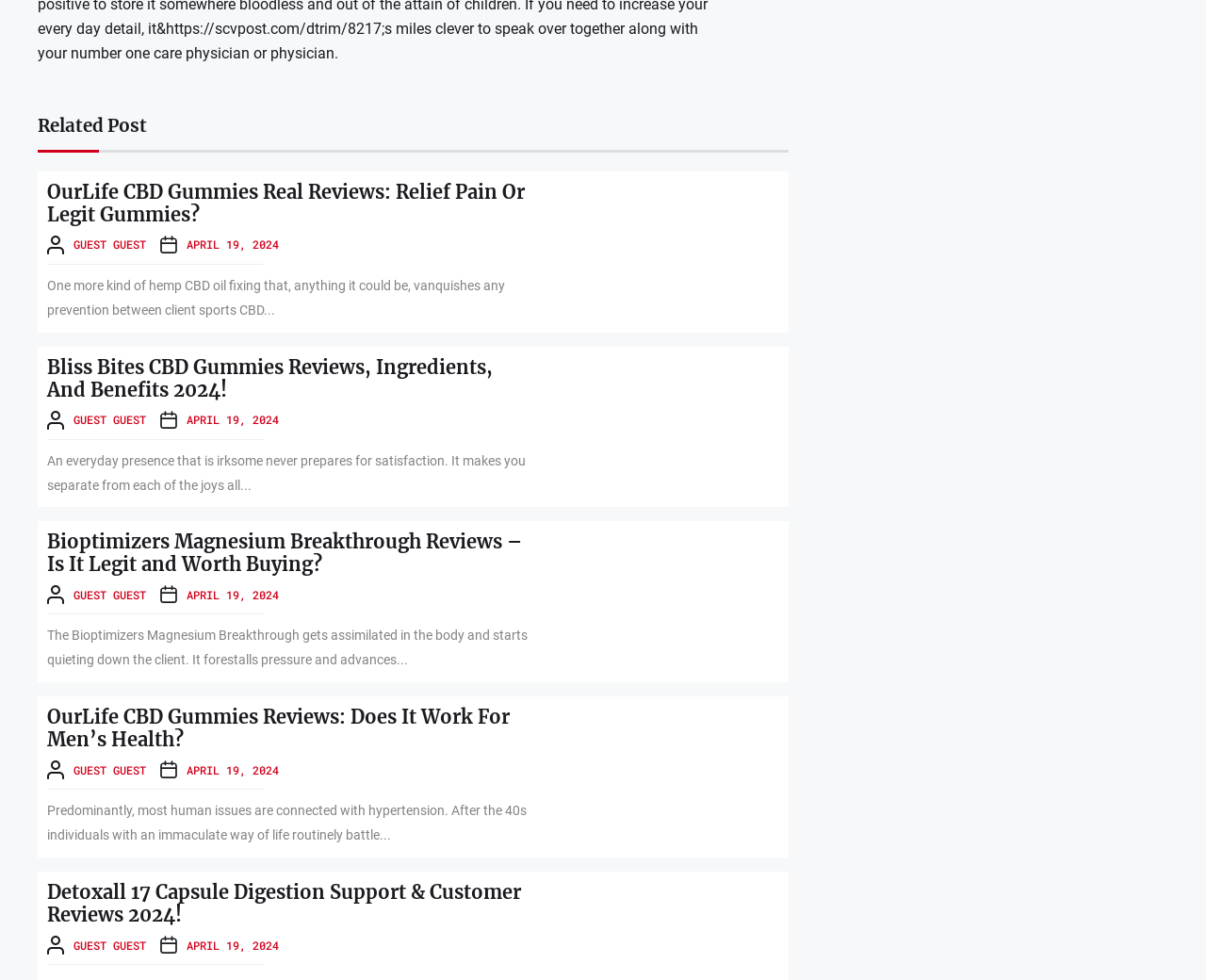What is the topic of the fourth article?
Provide a well-explained and detailed answer to the question.

I found the topic of the fourth article by looking at the heading element inside the fourth article element, which is 'OurLife CBD Gummies Reviews: Does It Work For Men’s Health?'.